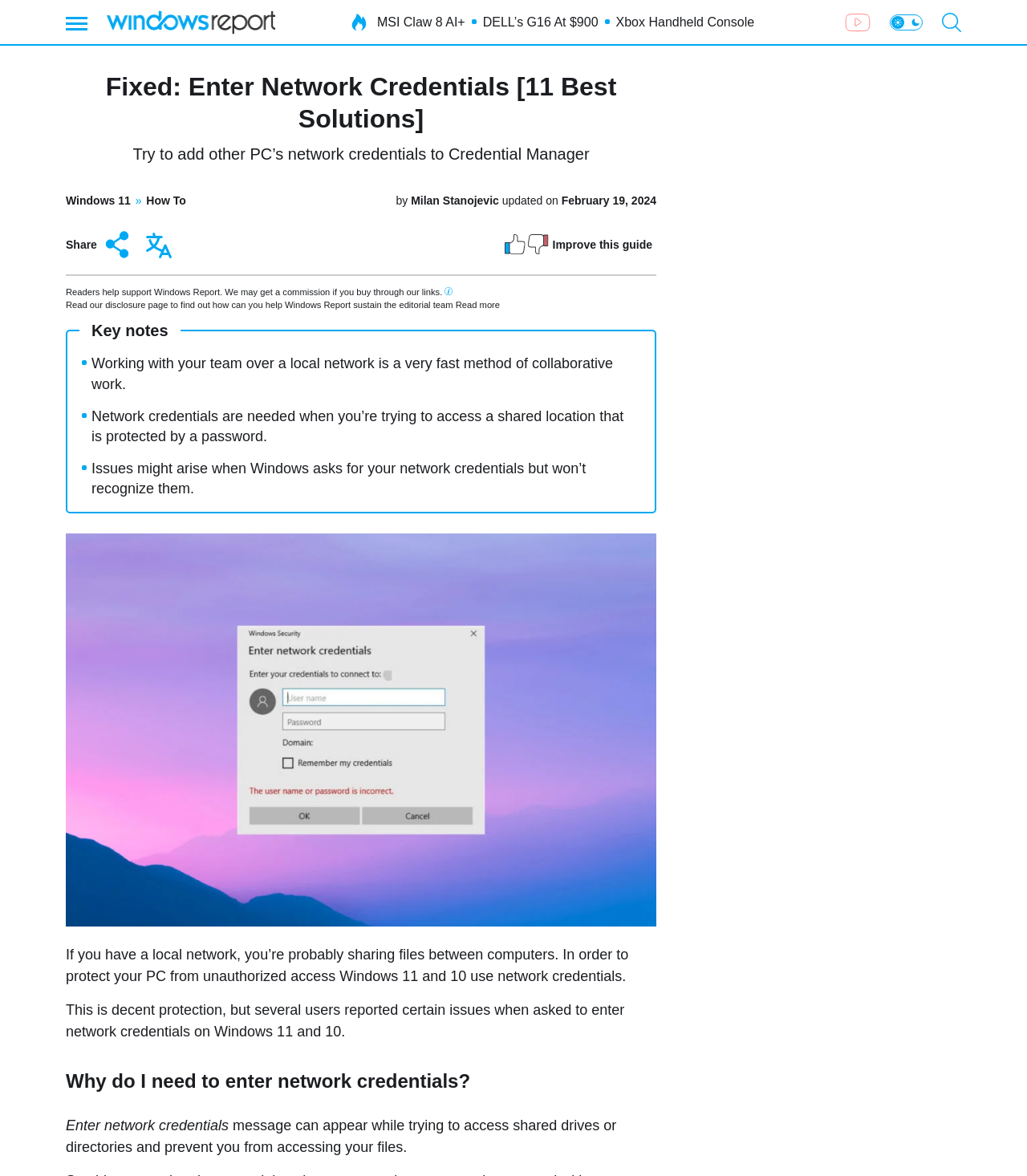What is the benefit of working with a team over a local network?
Use the information from the image to give a detailed answer to the question.

I found the benefit of working with a team over a local network by reading the text 'Working with your team over a local network is a very fast method of collaborative work.' This sentence highlights the advantage of using a local network for team collaboration.